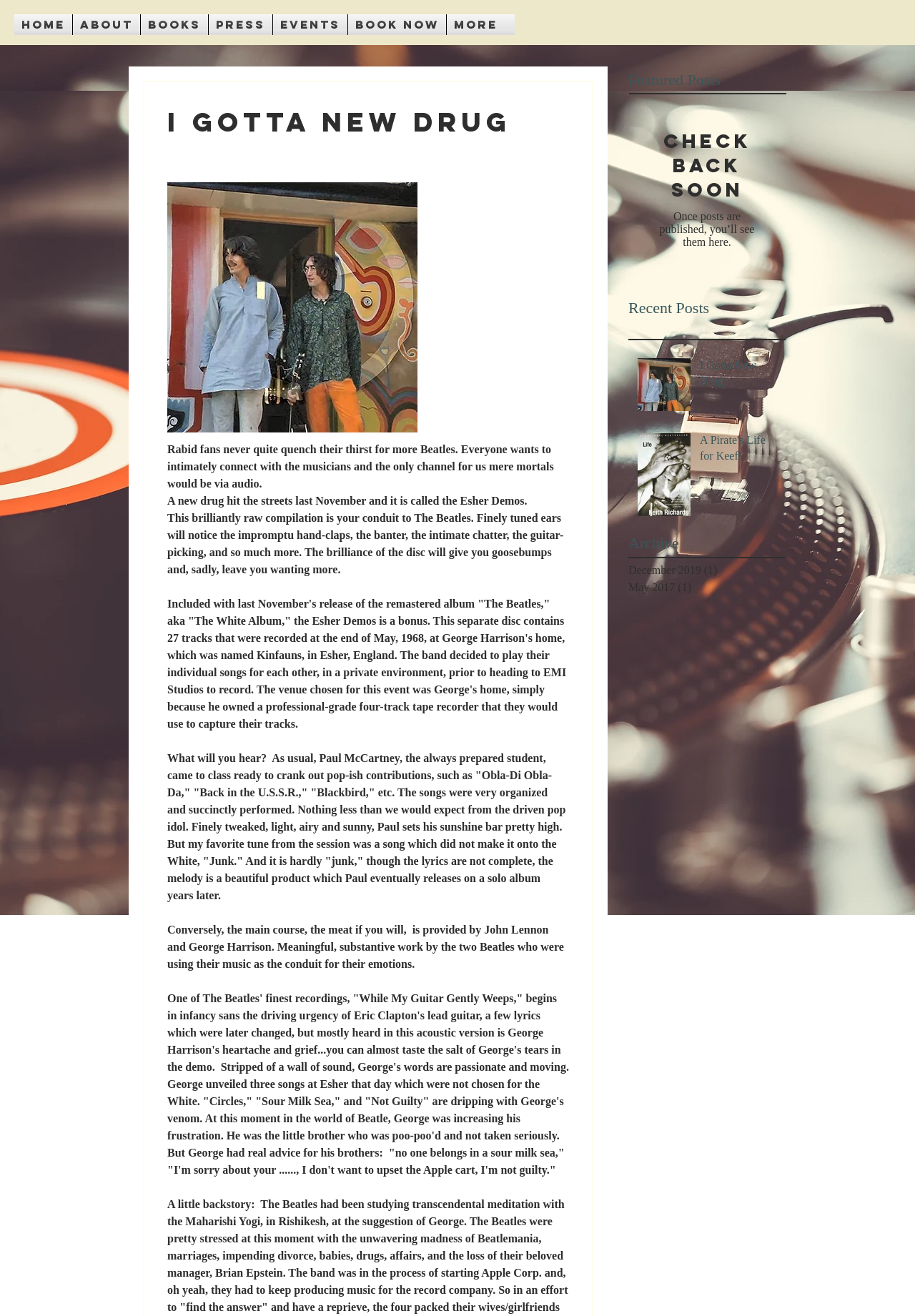Determine the bounding box for the described HTML element: "Add to Calendar". Ensure the coordinates are four float numbers between 0 and 1 in the format [left, top, right, bottom].

None